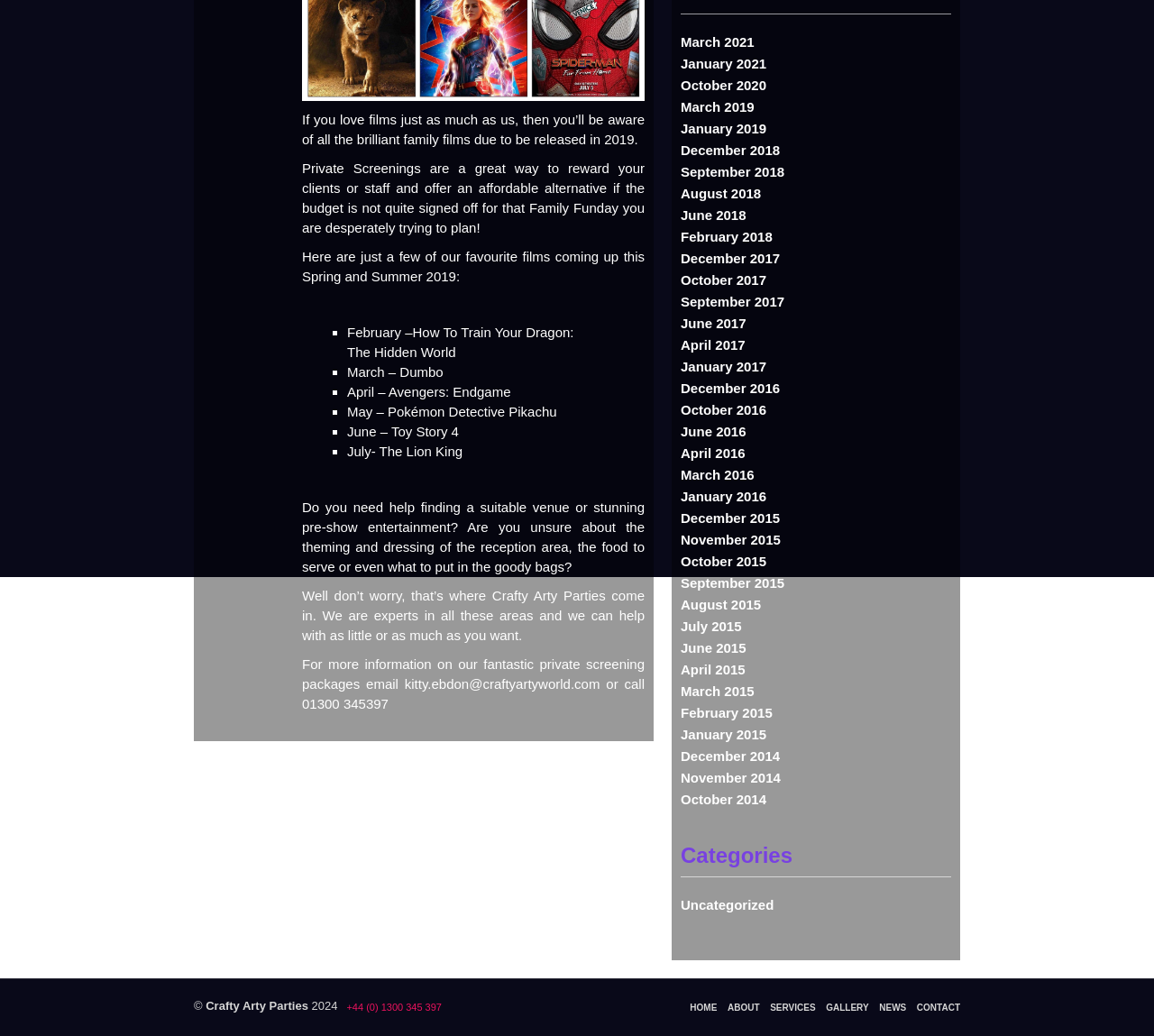From the given element description: "Service & Installation", find the bounding box for the UI element. Provide the coordinates as four float numbers between 0 and 1, in the order [left, top, right, bottom].

None